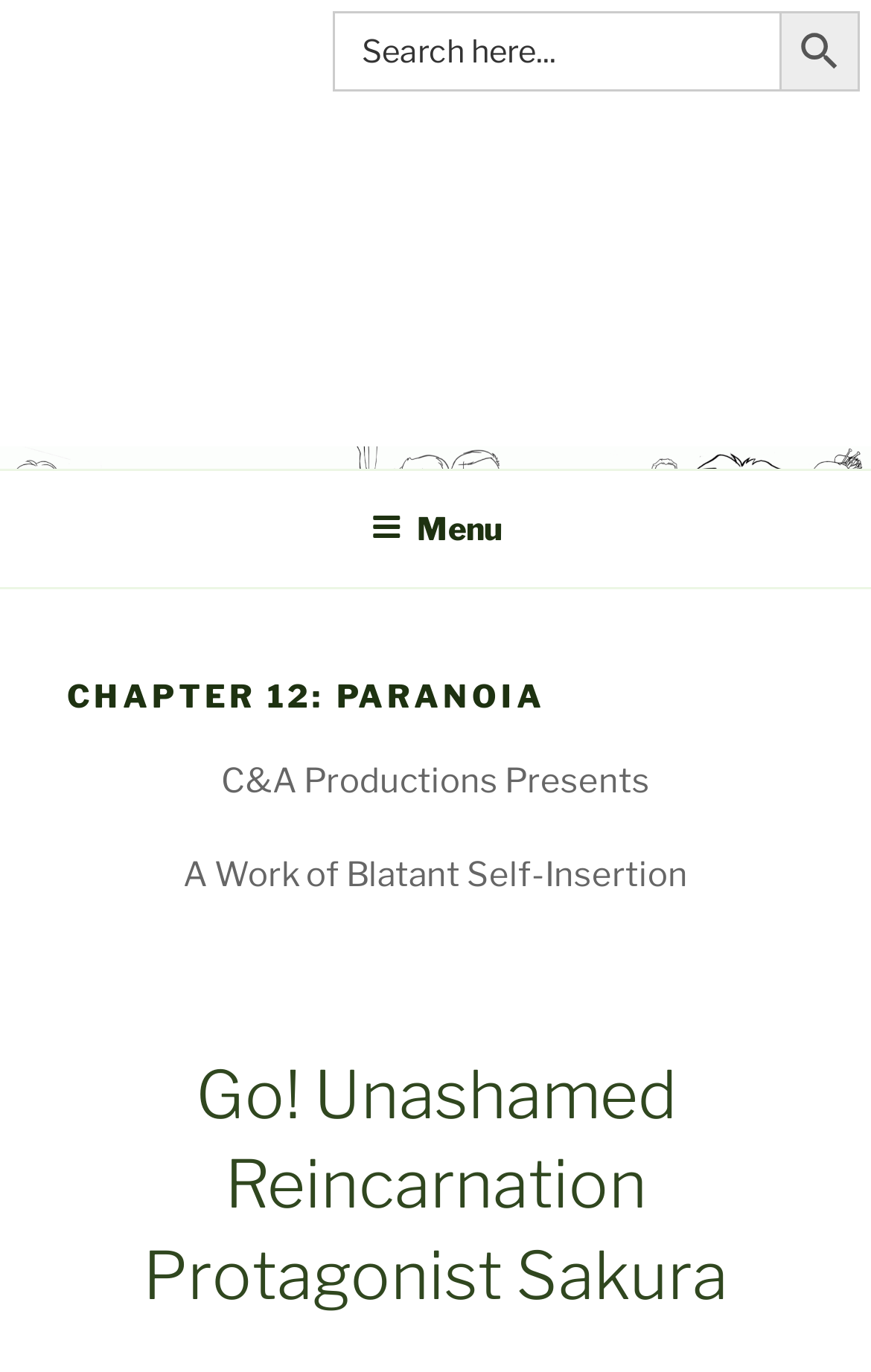Provide an in-depth caption for the elements present on the webpage.

The webpage is titled "Chapter 12: Paranoia – C&A Productions" and appears to be a content page with a search function and navigation menu. At the top, there is a search bar with a label "Search for:" and a search button accompanied by a small search icon. The search bar is positioned near the top center of the page.

Below the search bar, there is a link to "C&A PRODUCTIONS" located near the top left of the page. Adjacent to it, there is a top menu navigation bar that spans the entire width of the page. The menu has a button labeled "Menu" that, when expanded, reveals a dropdown menu.

The main content of the page is divided into sections, with headings and paragraphs of text. The first heading reads "CHAPTER 12: PARANOIA" in a prominent font. Below it, there are two paragraphs of text: "C&A Productions Presents" and "A Work of Blatant Self-Insertion". Further down, there is another heading titled "Go! Unashamed Reincarnation Protagonist Sakura".

There are no images on the page except for the small search icon within the search button. The overall layout is organized, with clear headings and concise text.